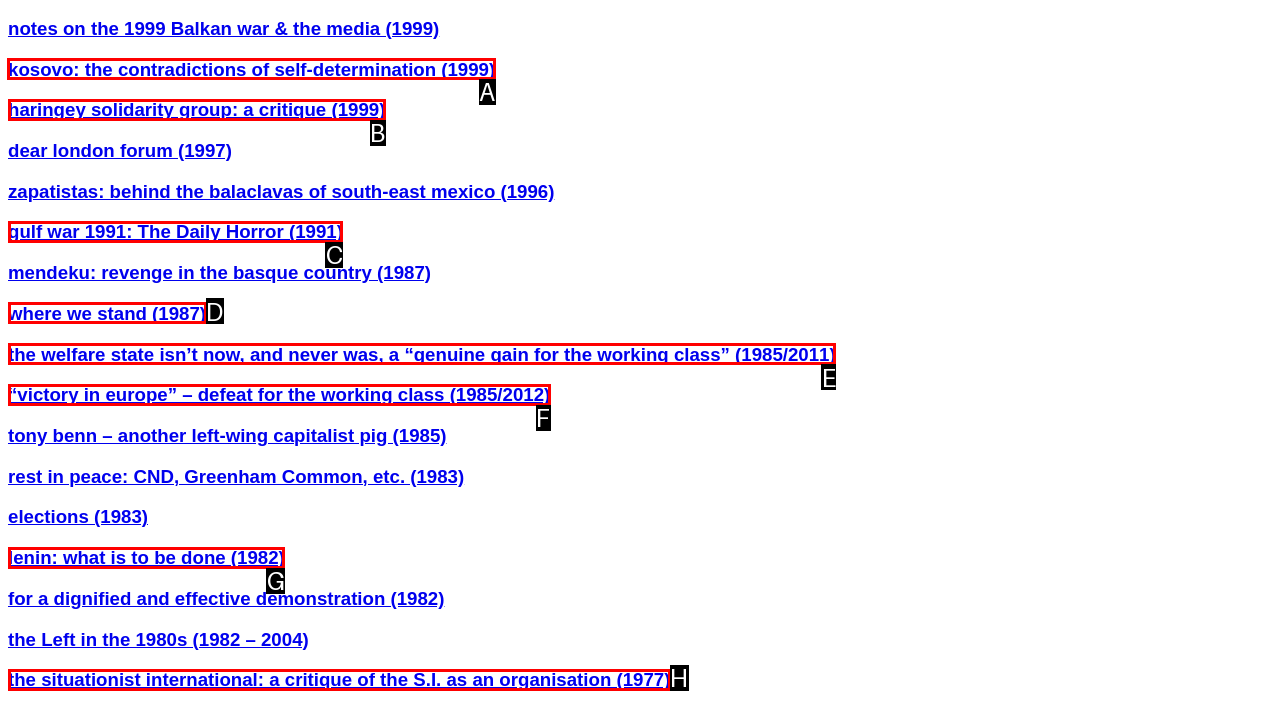Tell me which element should be clicked to achieve the following objective: View kosovo: the contradictions of self-determination
Reply with the letter of the correct option from the displayed choices.

A